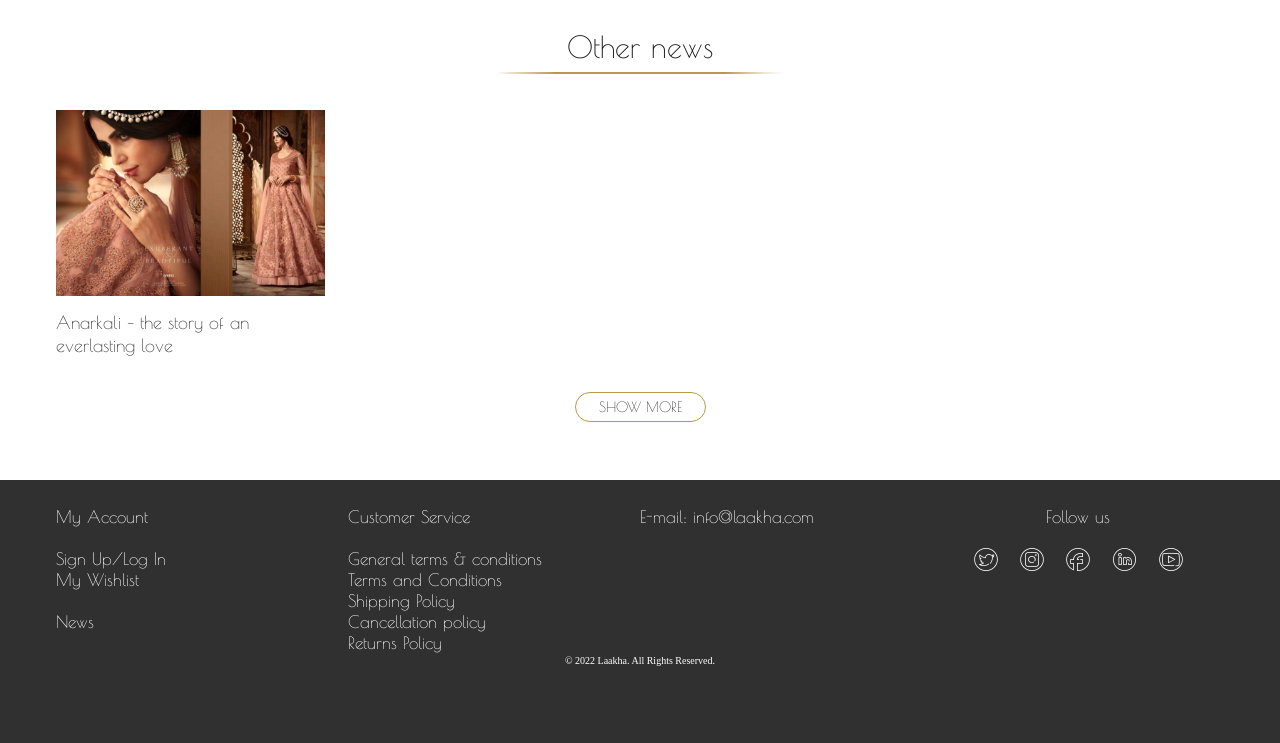Please identify the bounding box coordinates of the clickable element to fulfill the following instruction: "Follow Laakha on Facebook". The coordinates should be four float numbers between 0 and 1, i.e., [left, top, right, bottom].

[0.761, 0.745, 0.78, 0.771]